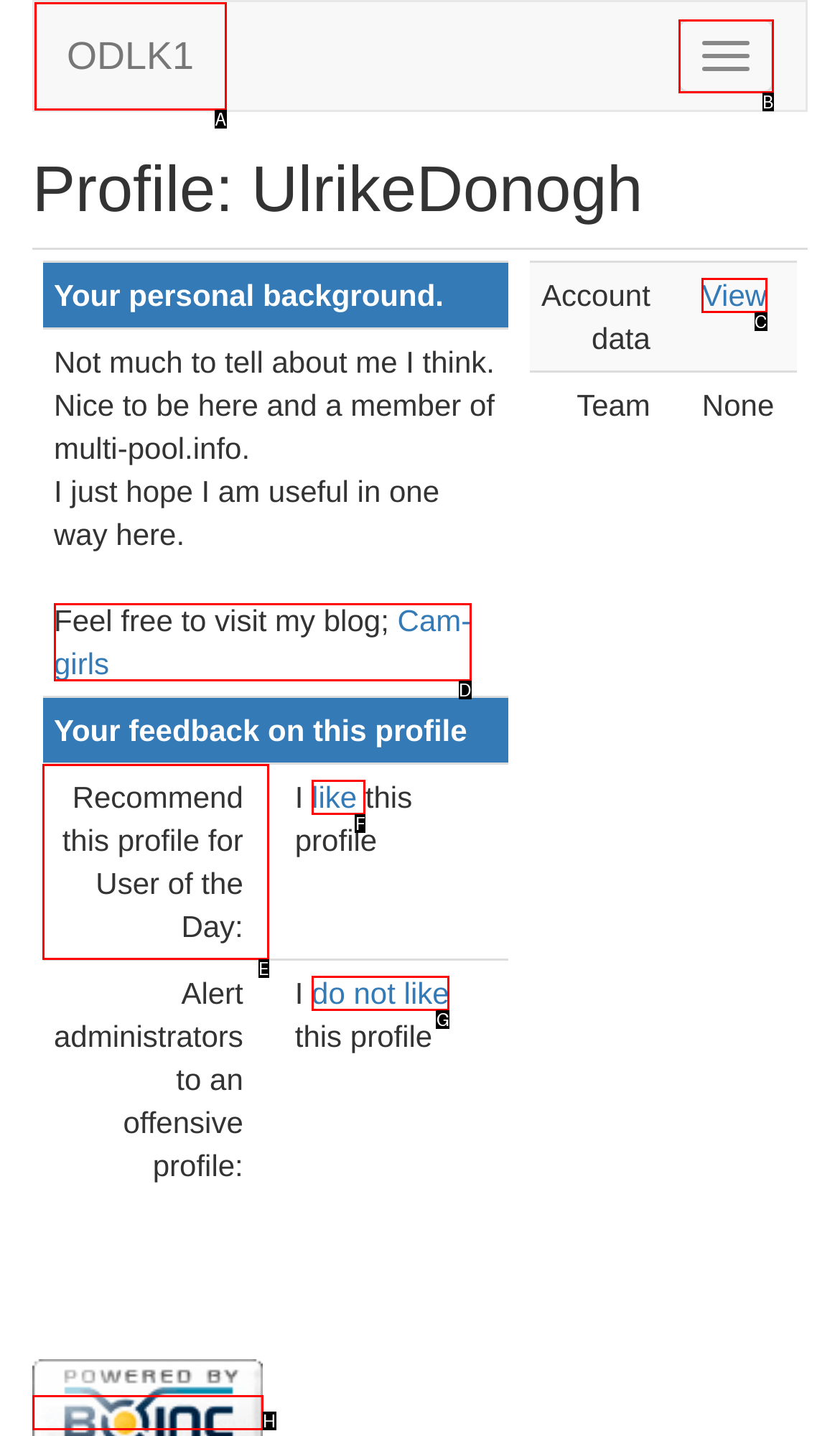Identify the correct UI element to click for the following task: Recommend this profile for User of the Day Choose the option's letter based on the given choices.

E